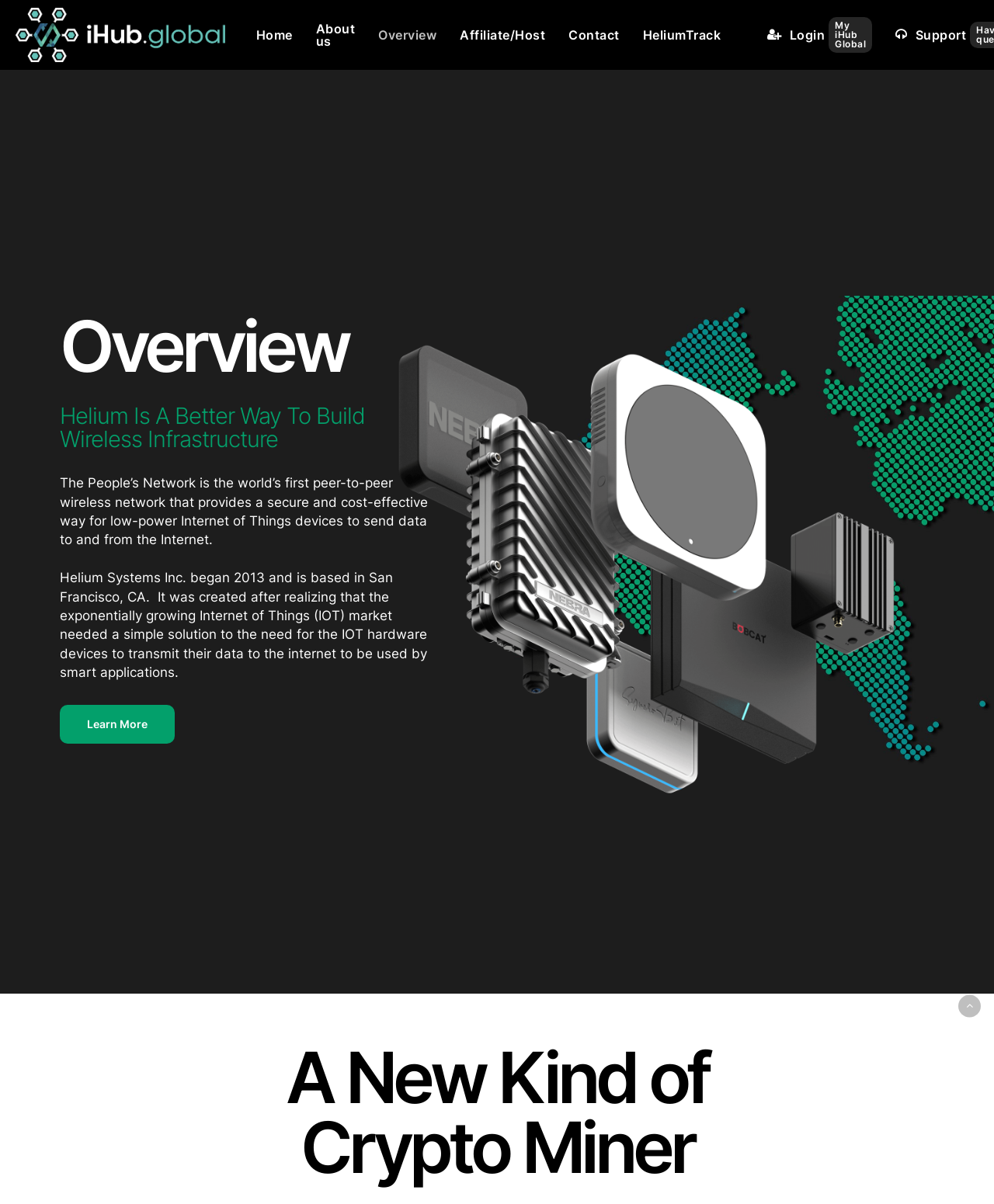What is the purpose of the People’s Network?
Kindly offer a comprehensive and detailed response to the question.

According to the text 'The People’s Network is the world’s first peer-to-peer wireless network that provides a secure and cost-effective way for low-power Internet of Things devices to send data to and from the Internet.' on the webpage, the purpose of the People’s Network is to provide a secure and cost-effective way for IoT devices to send data.